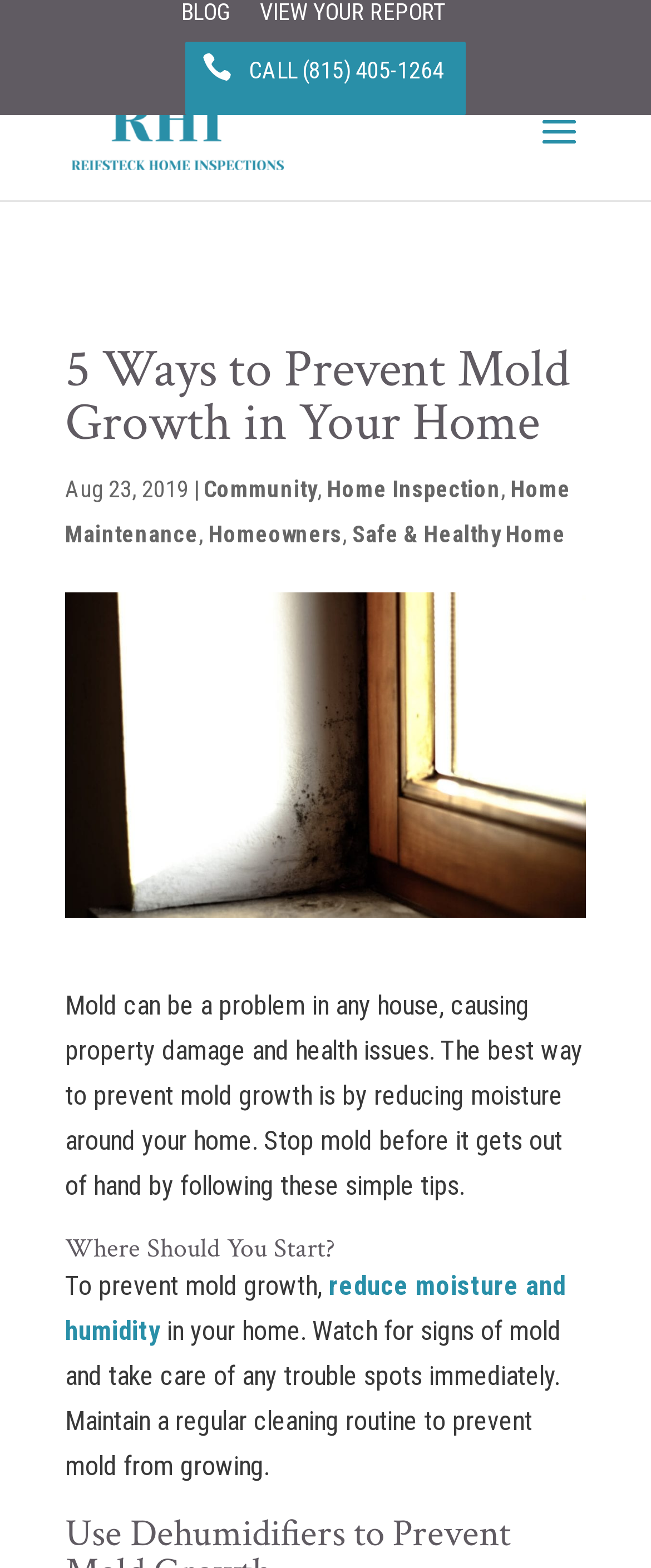Please determine the bounding box coordinates for the element that should be clicked to follow these instructions: "Learn more about 'Home Inspection'".

[0.503, 0.303, 0.769, 0.32]